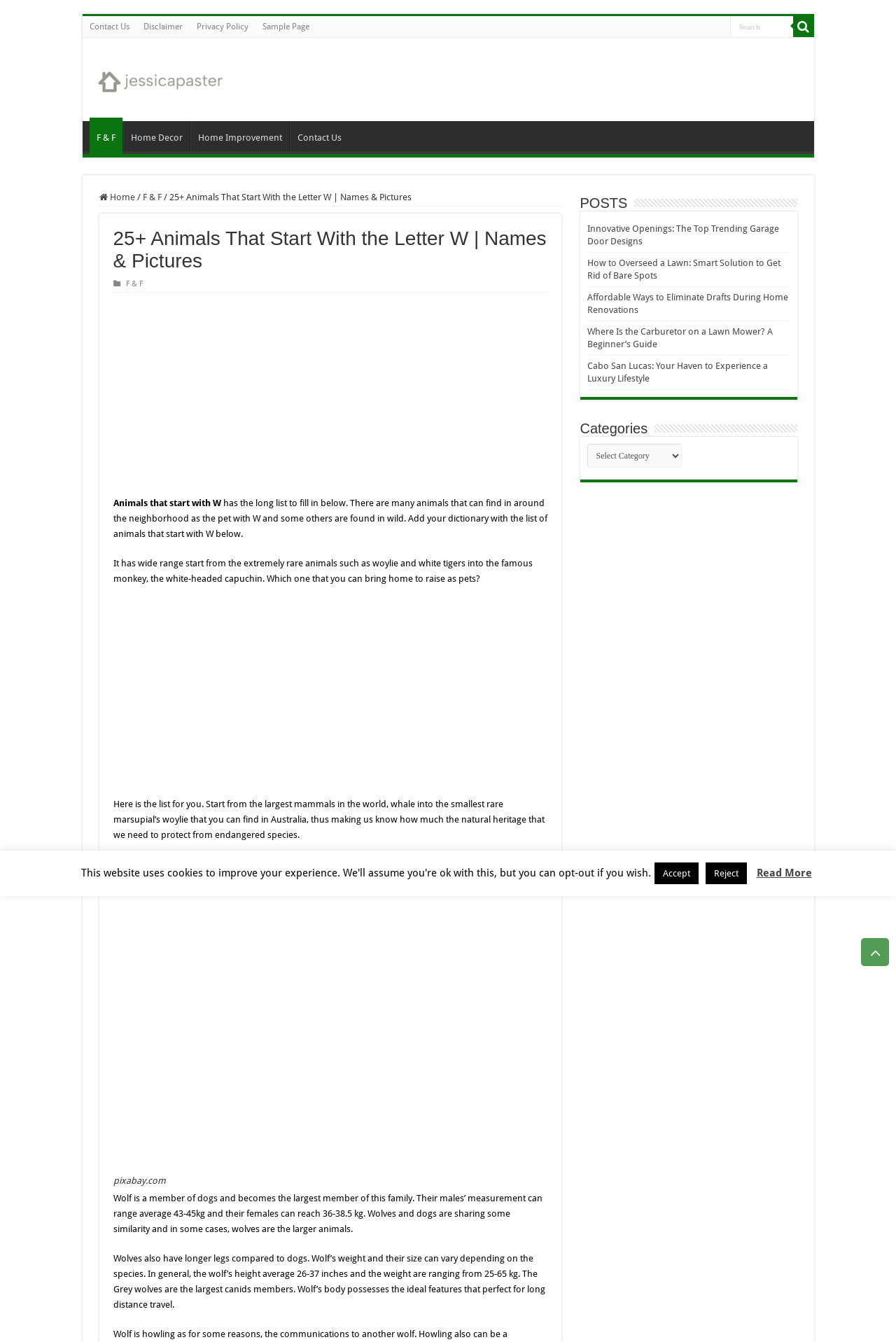What is the purpose of the search textbox?
Please look at the screenshot and answer using one word or phrase.

To search the website